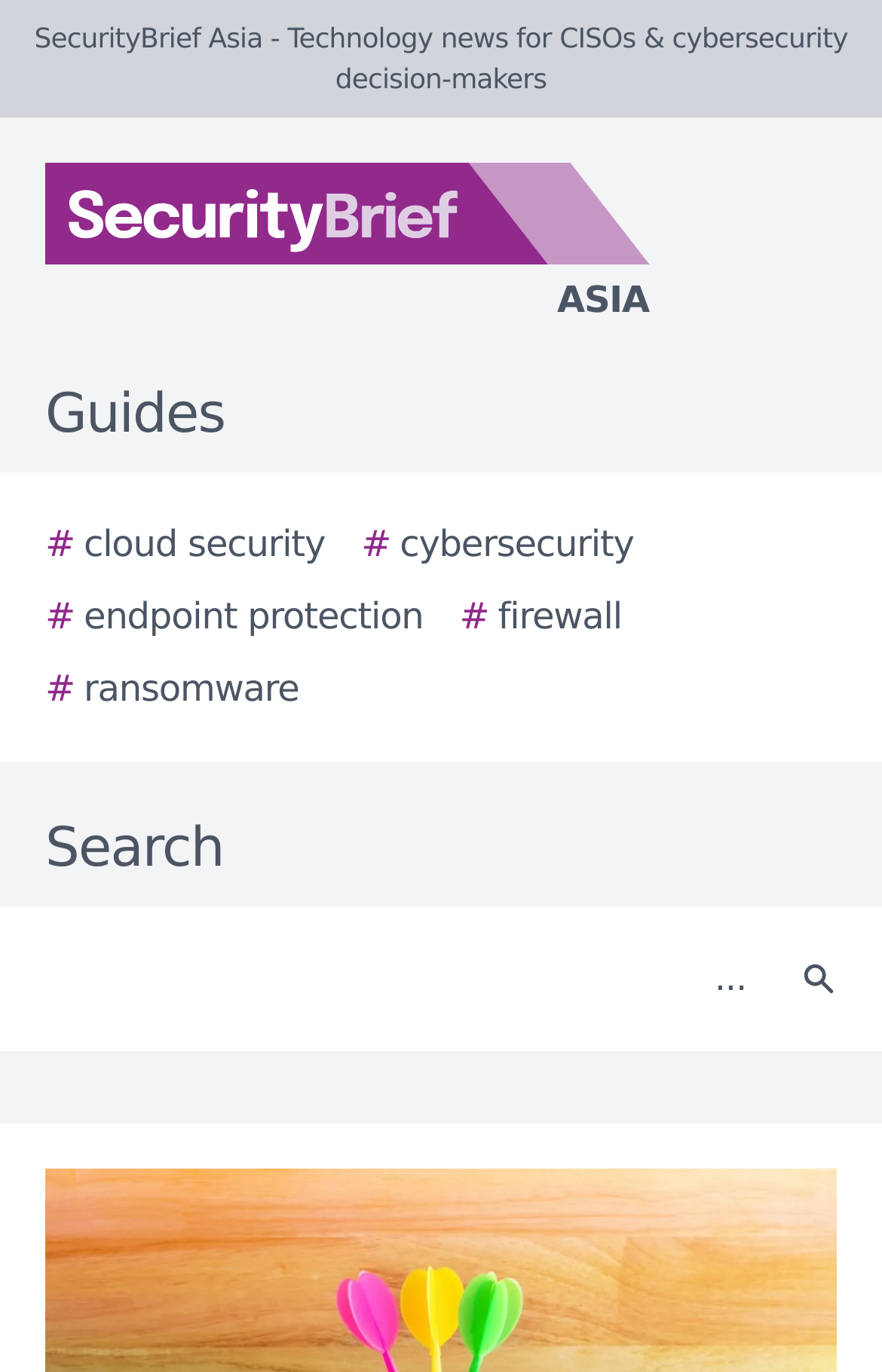Identify the bounding box coordinates for the UI element described as: "# firewall".

[0.521, 0.43, 0.705, 0.47]